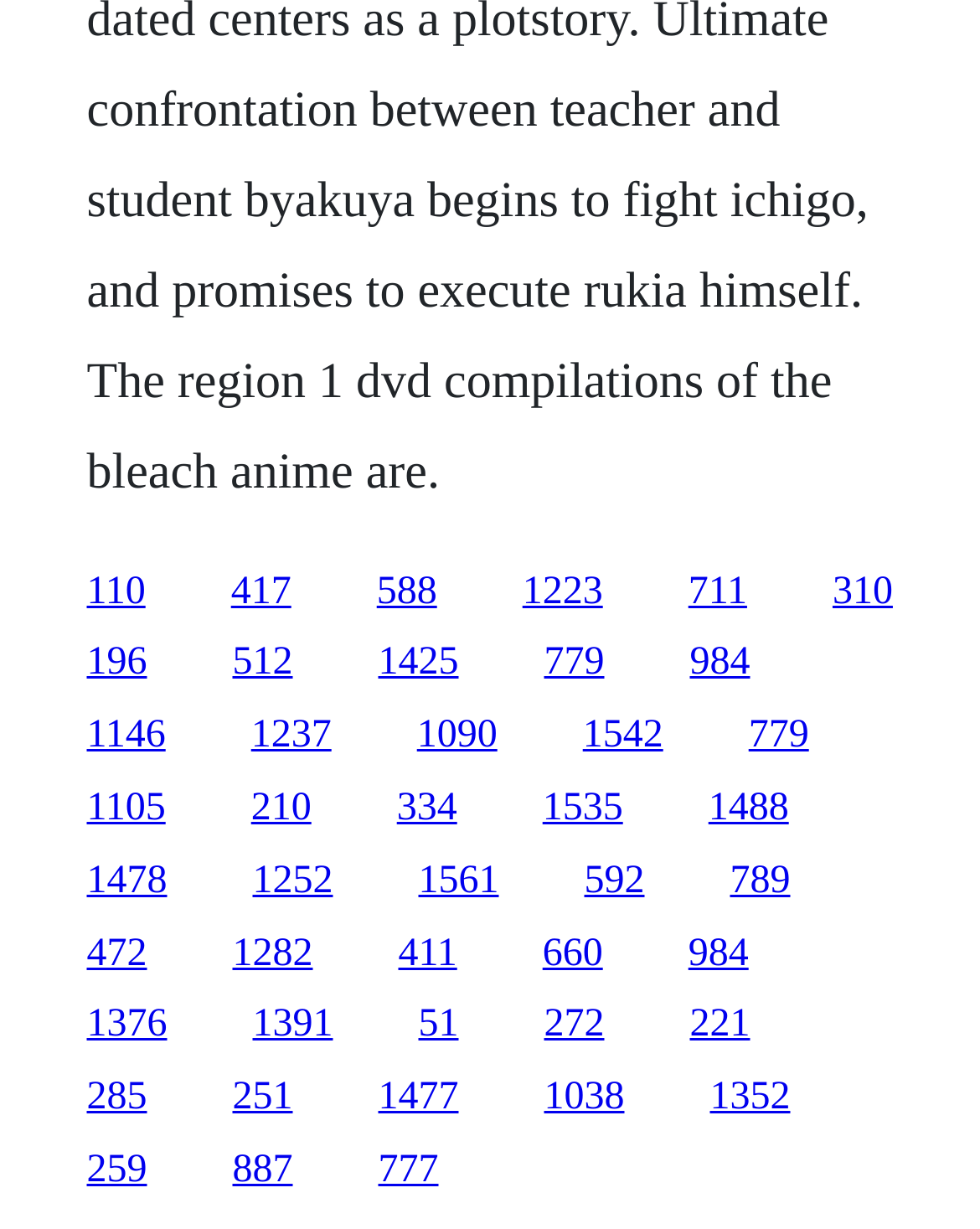Locate the bounding box coordinates of the clickable element to fulfill the following instruction: "go to the fifth link". Provide the coordinates as four float numbers between 0 and 1 in the format [left, top, right, bottom].

[0.702, 0.463, 0.762, 0.498]